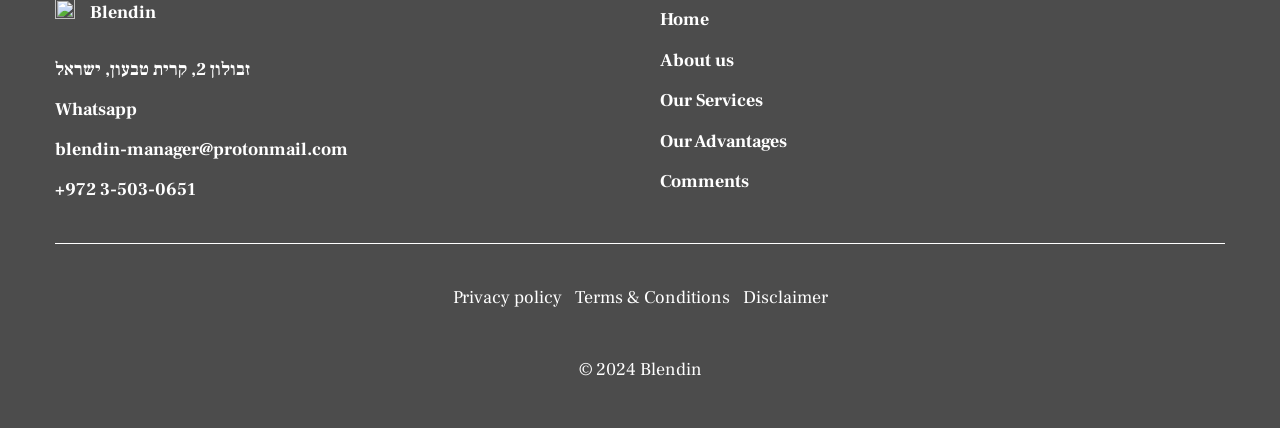What is the phone number on the webpage?
Using the image as a reference, answer with just one word or a short phrase.

+972 3-503-0651